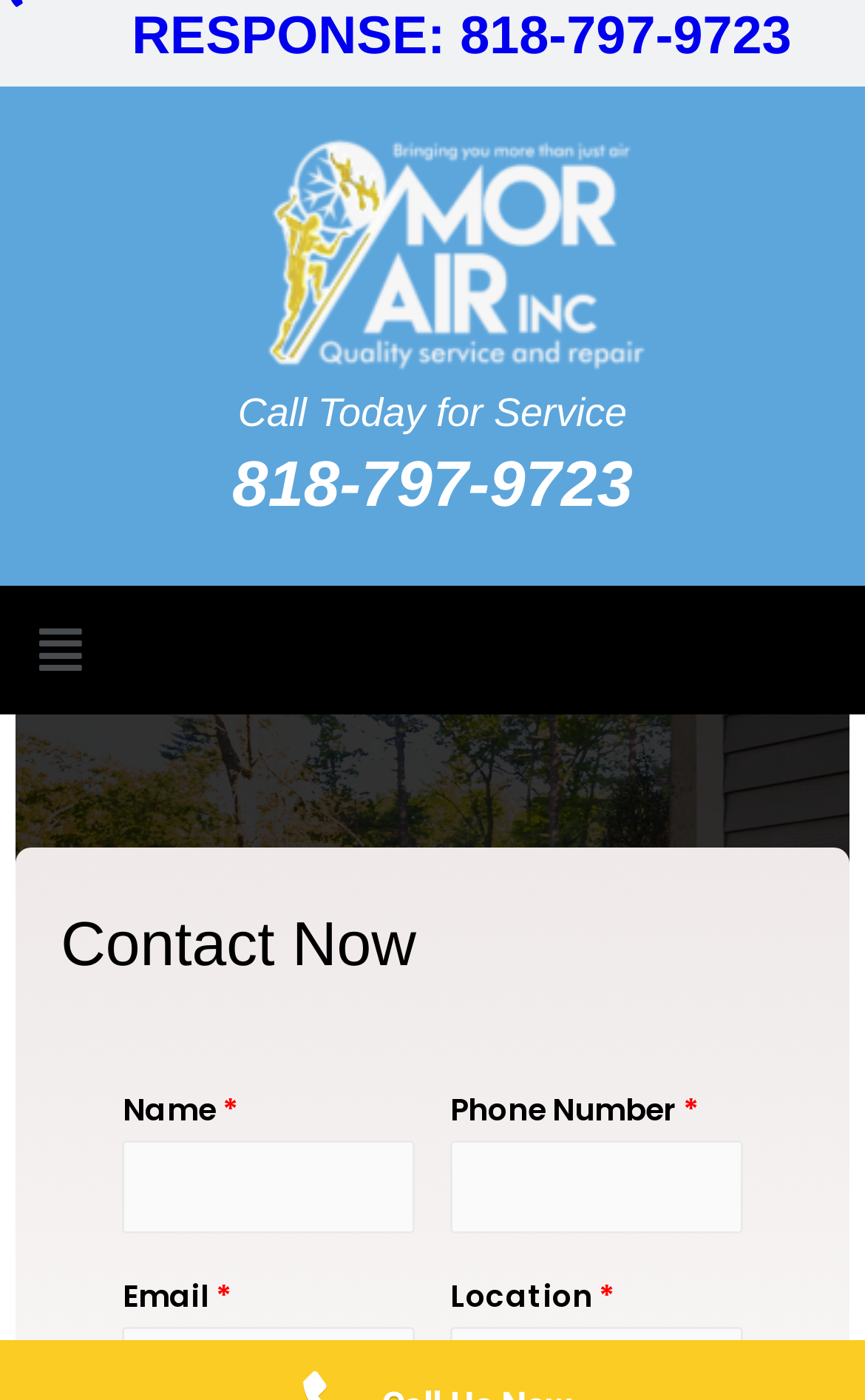What is the purpose of the textboxes?
Kindly give a detailed and elaborate answer to the question.

I noticed that there are two textboxes with labels 'Name *' and 'Phone Number *' inside a layout table row. The asterisk symbol suggests that these fields are required. Therefore, the purpose of these textboxes is to input one's name and phone number, likely for contacting the service provider.